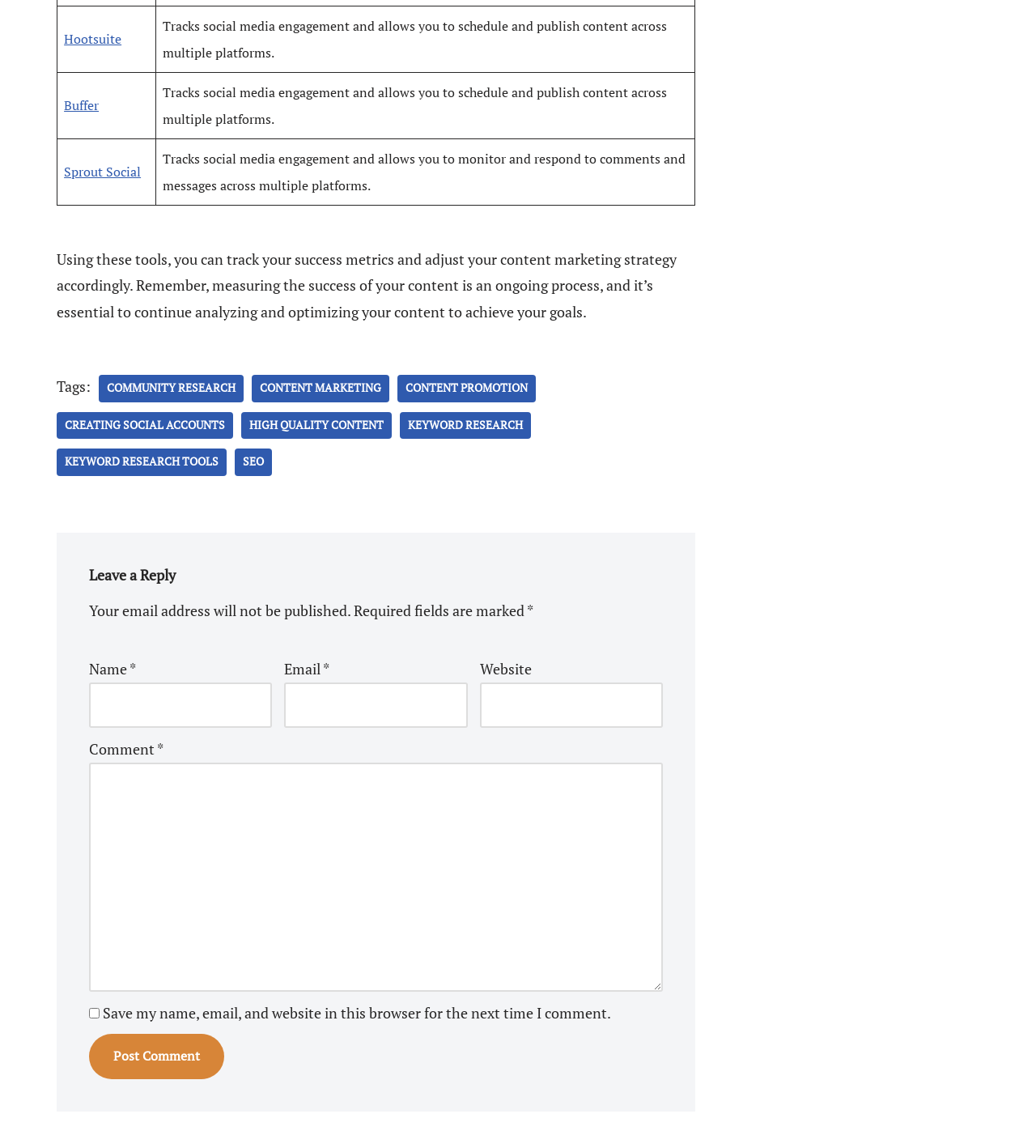By analyzing the image, answer the following question with a detailed response: What is required to leave a reply?

The webpage contains a form to leave a reply, which includes fields for 'Name', 'Email', and 'Comment'. The 'Name' and 'Email' fields are marked as required, indicating that they must be filled in to leave a reply.